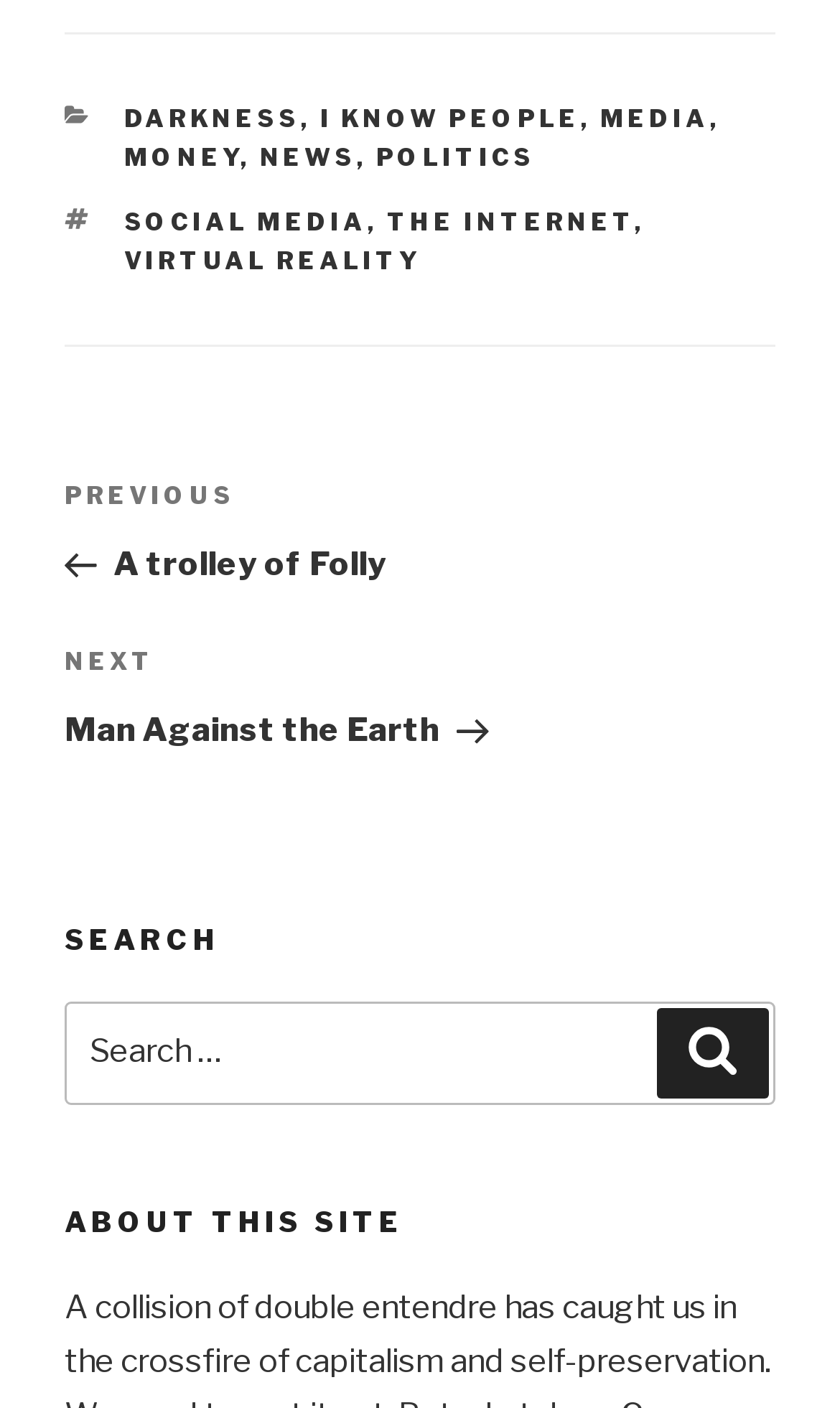Find the bounding box coordinates for the area you need to click to carry out the instruction: "Search for something". The coordinates should be four float numbers between 0 and 1, indicated as [left, top, right, bottom].

[0.077, 0.711, 0.923, 0.784]